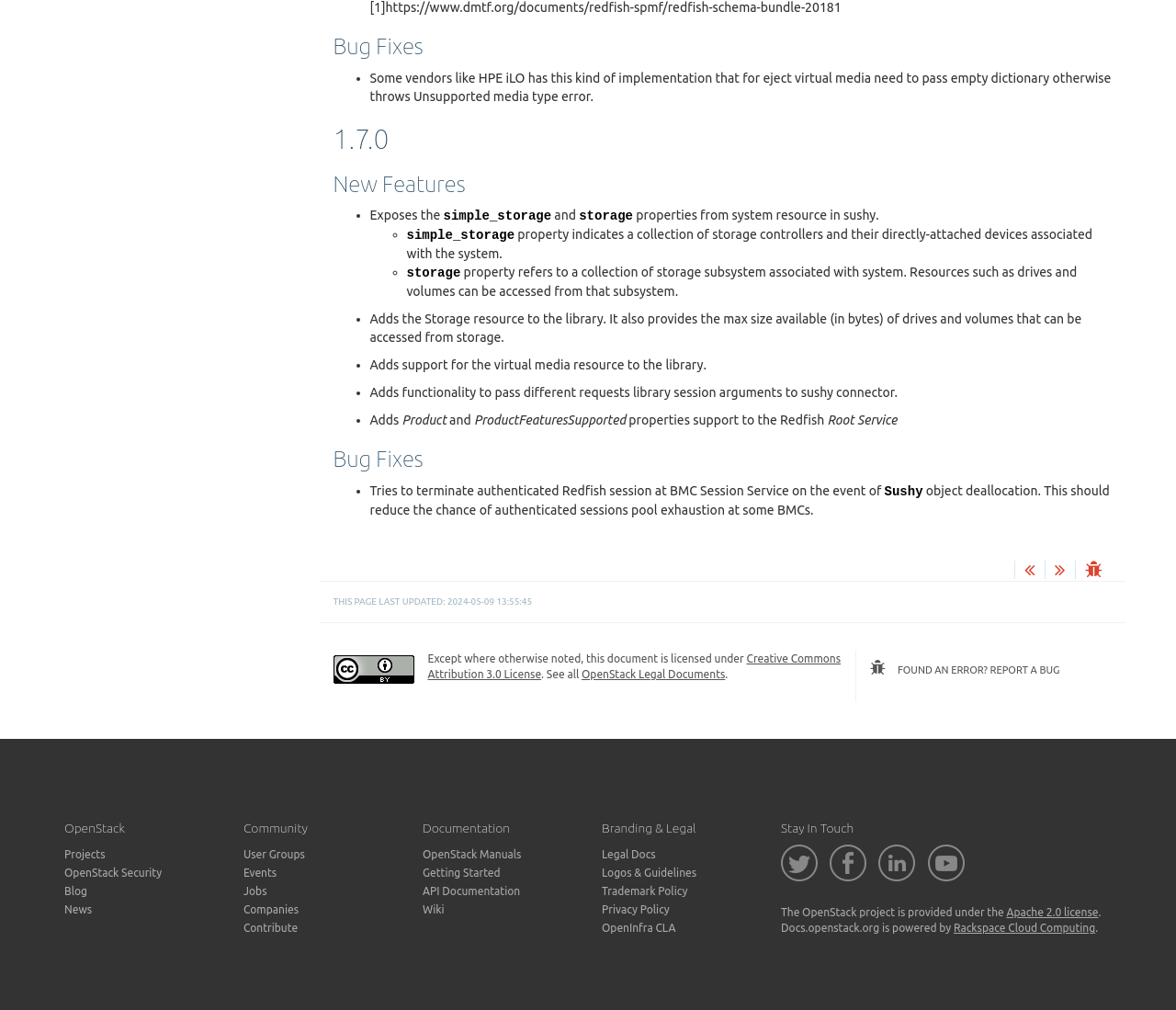Answer briefly with one word or phrase:
What is the purpose of the 'Storage' resource?

provides max size available of drives and volumes